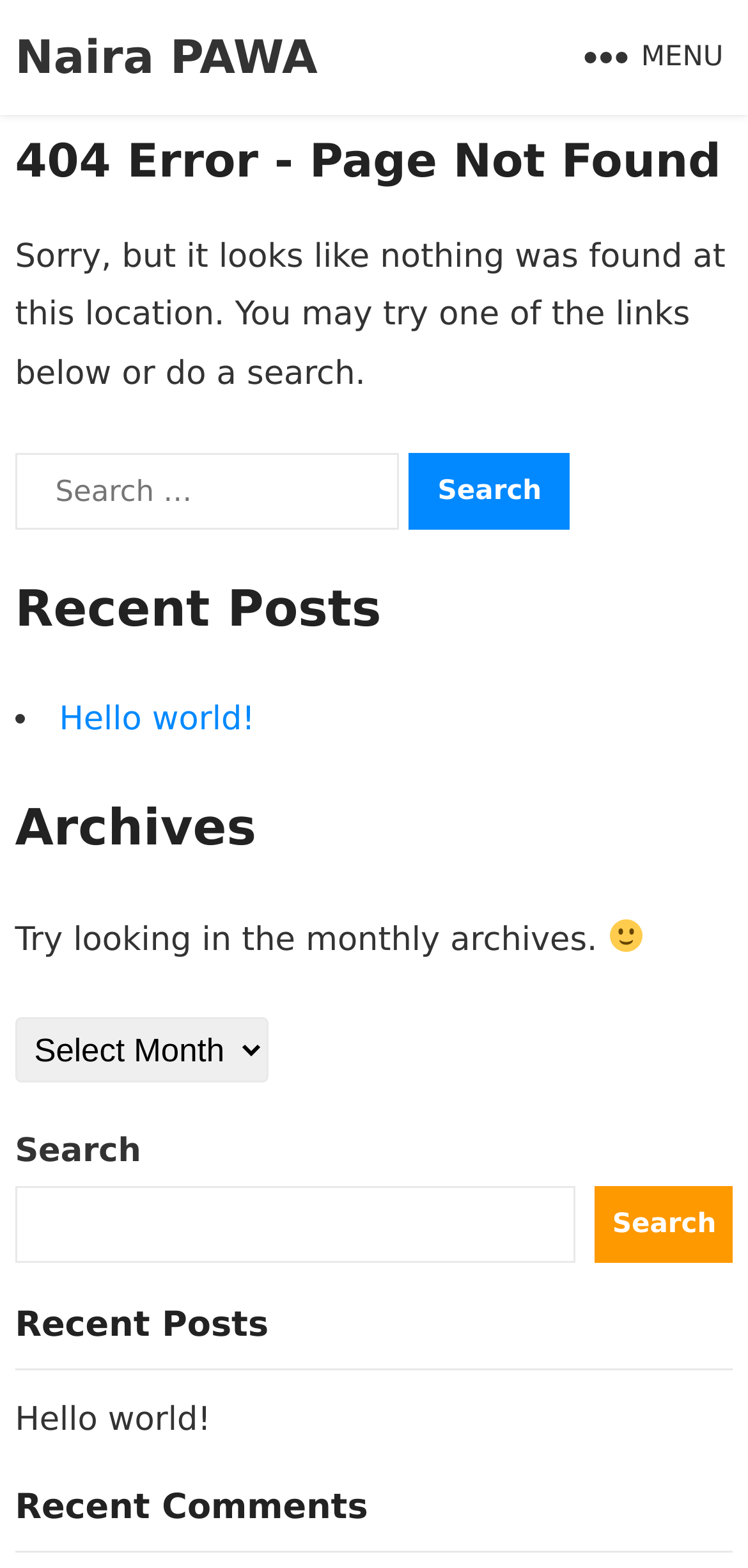Select the bounding box coordinates of the element I need to click to carry out the following instruction: "visit people news page".

None